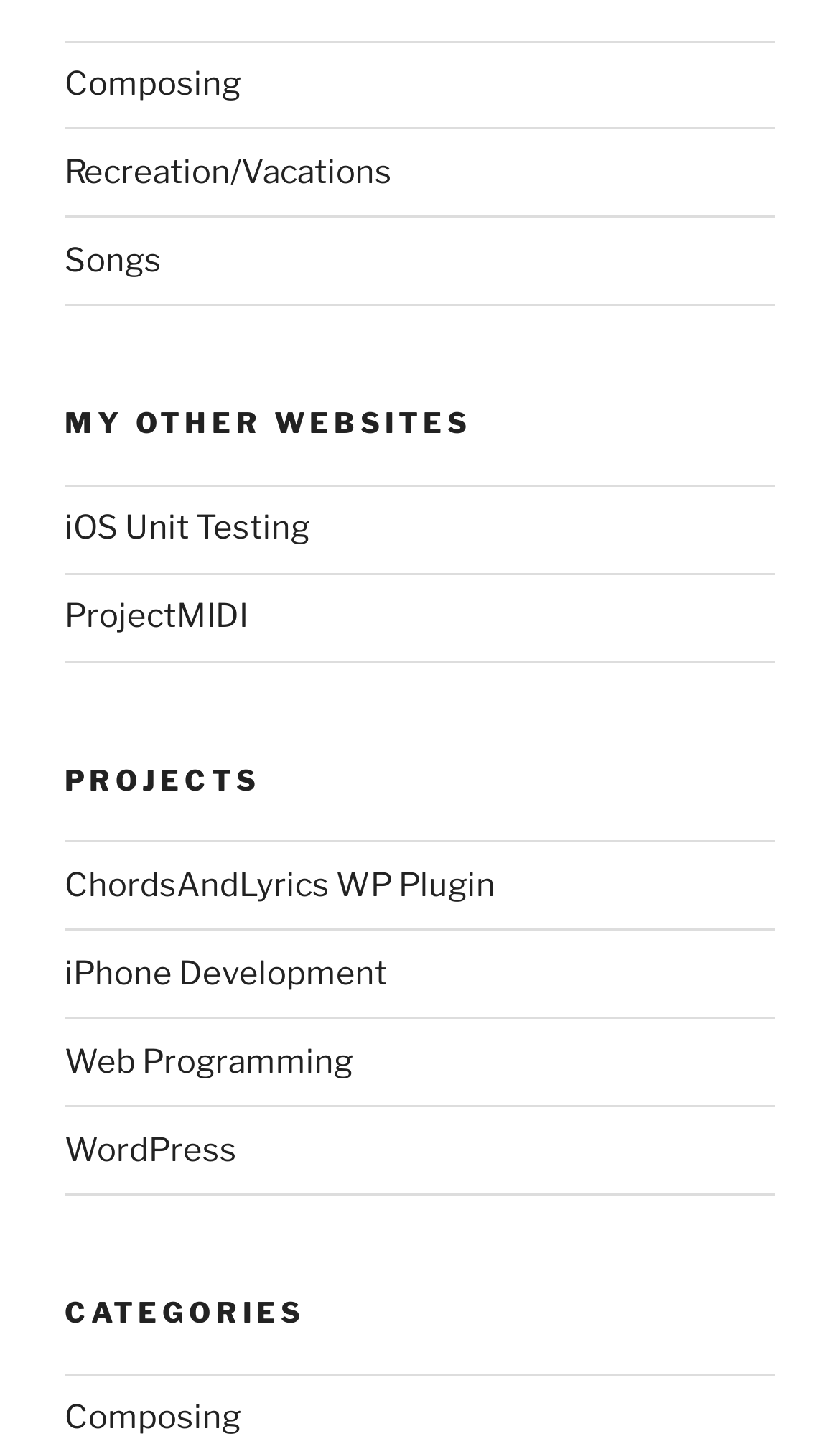What is the last category listed?
Answer the question with a thorough and detailed explanation.

Under the 'CATEGORIES' section, we can see a list of categories. The last category listed is 'Composing', which is a link.